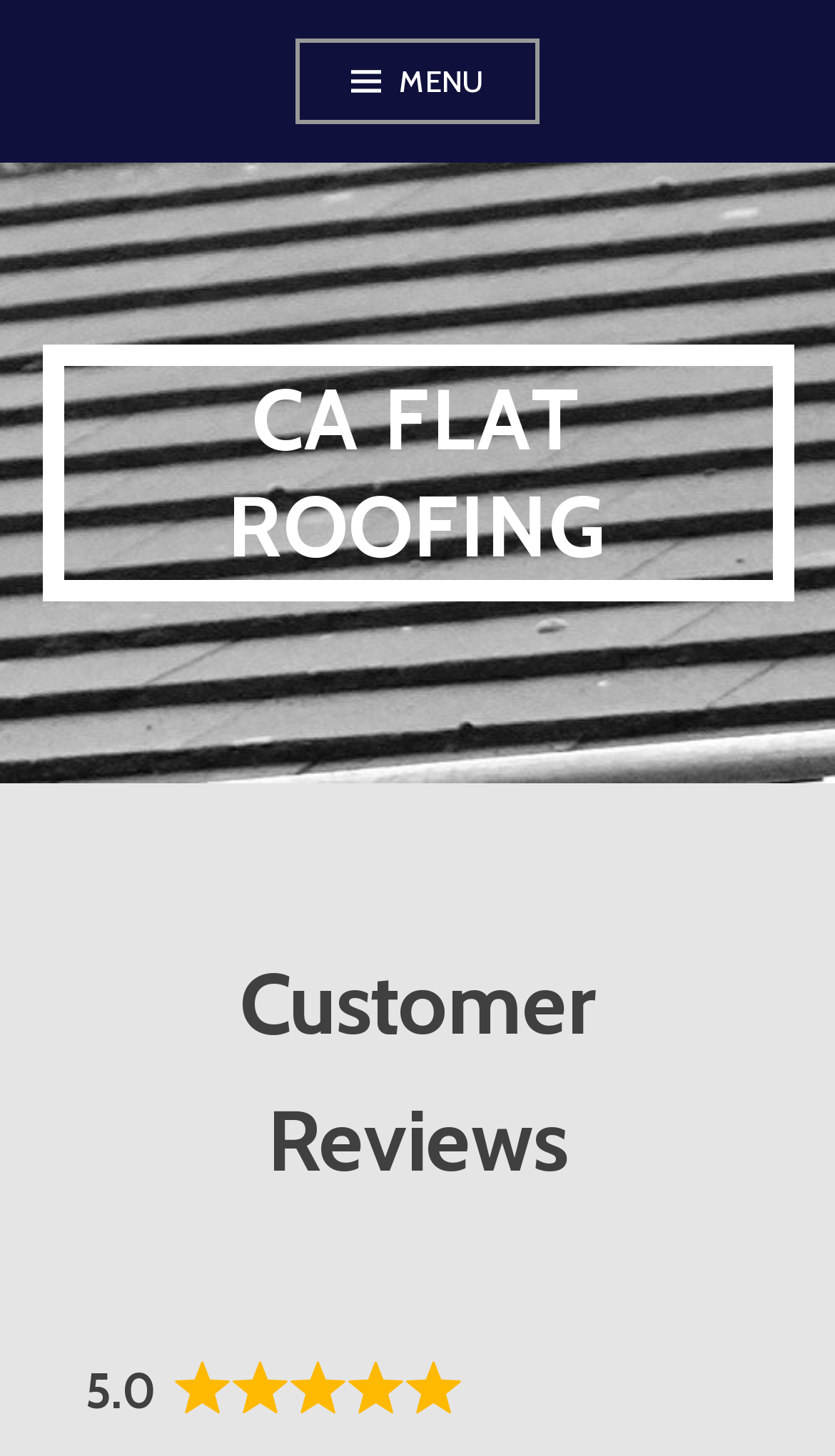Find the bounding box of the element with the following description: "Menu". The coordinates must be four float numbers between 0 and 1, formatted as [left, top, right, bottom].

[0.354, 0.026, 0.646, 0.086]